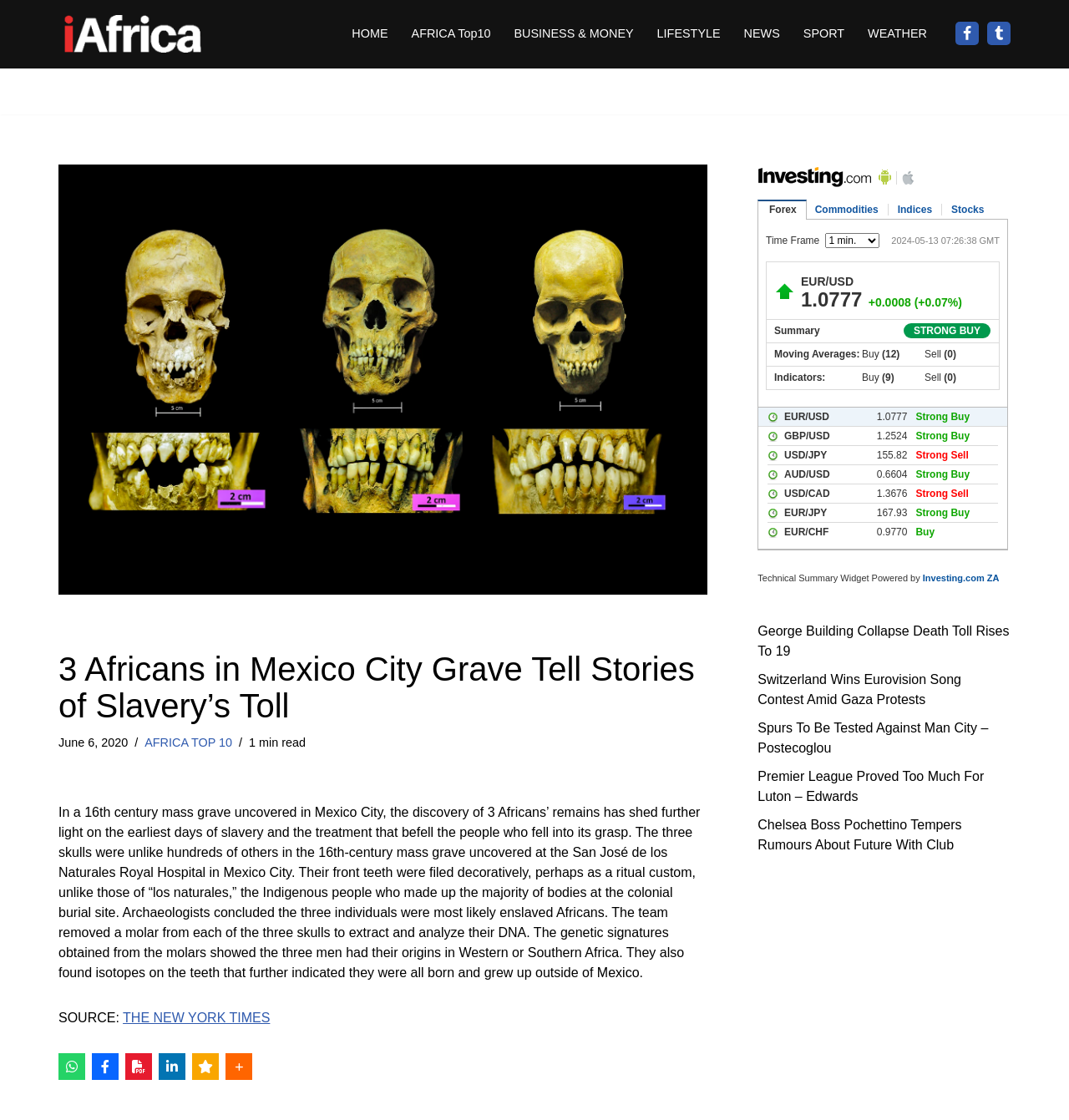Based on the image, provide a detailed and complete answer to the question: 
How many related articles are there?

I counted the number of related articles by looking at the links at the bottom of the webpage, which are 'George Building Collapse Death Toll Rises To 19', 'Switzerland Wins Eurovision Song Contest Amid Gaza Protests', 'Spurs To Be Tested Against Man City – Postecoglou', 'Premier League Proved Too Much For Luton – Edwards', and 'Chelsea Boss Pochettino Tempers Rumours About Future With Club'.